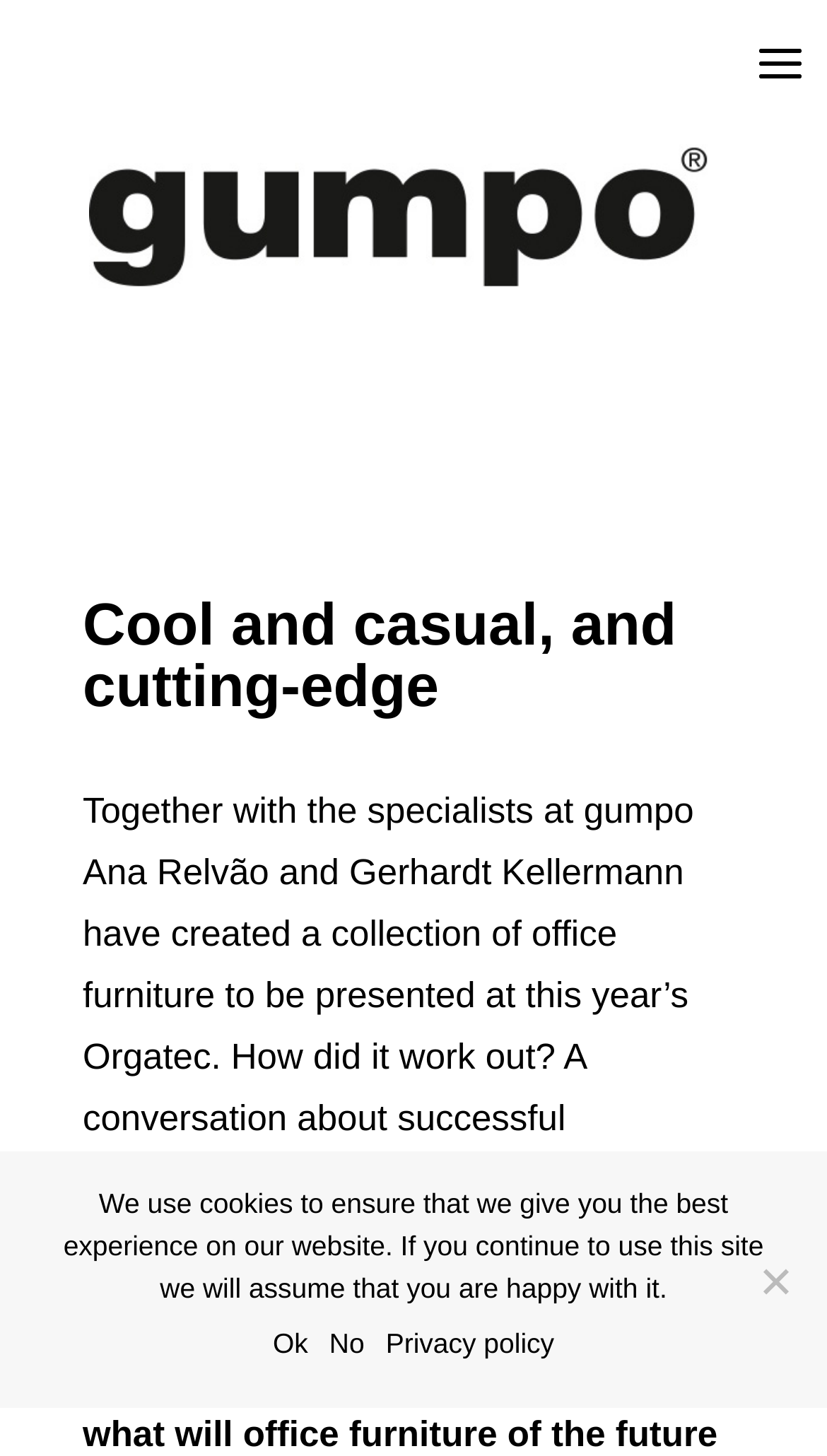What is the website's policy on cookies?
From the image, respond with a single word or phrase.

Assume consent if continued use